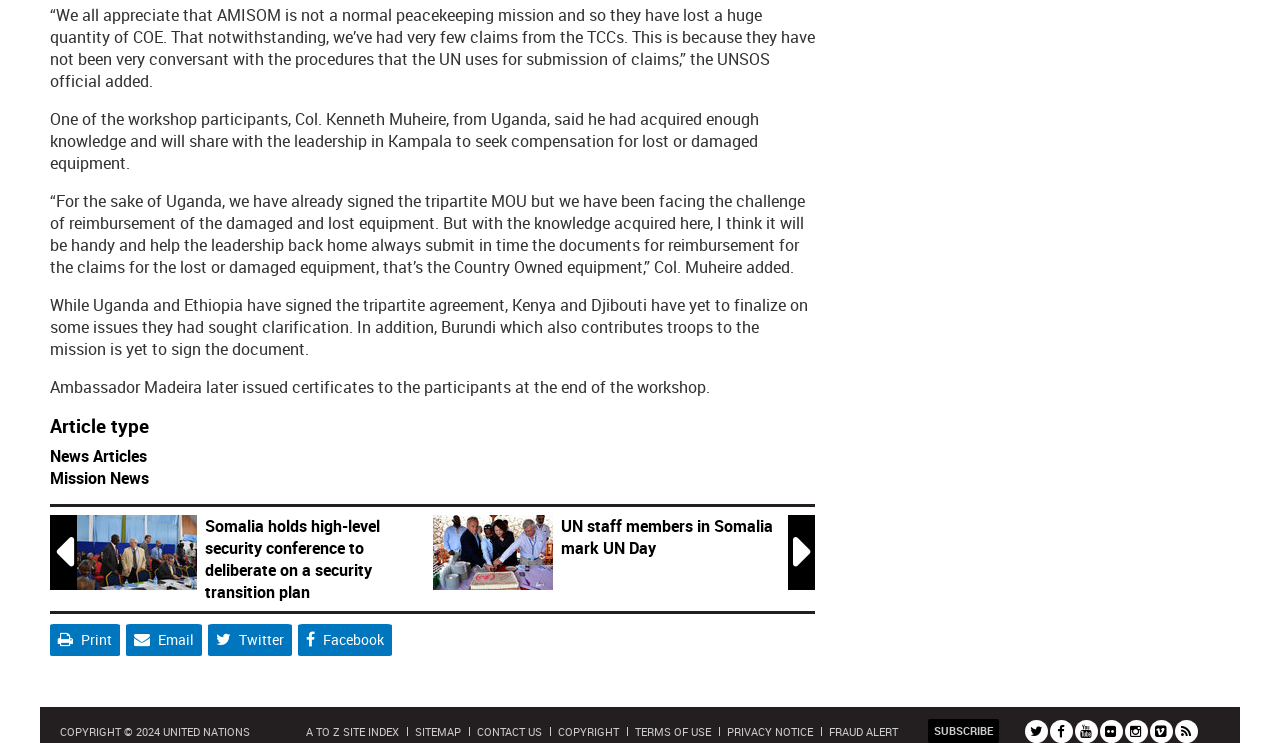Please locate the bounding box coordinates of the element's region that needs to be clicked to follow the instruction: "Click the link '647'". The bounding box coordinates should be provided as four float numbers between 0 and 1, i.e., [left, top, right, bottom].

None